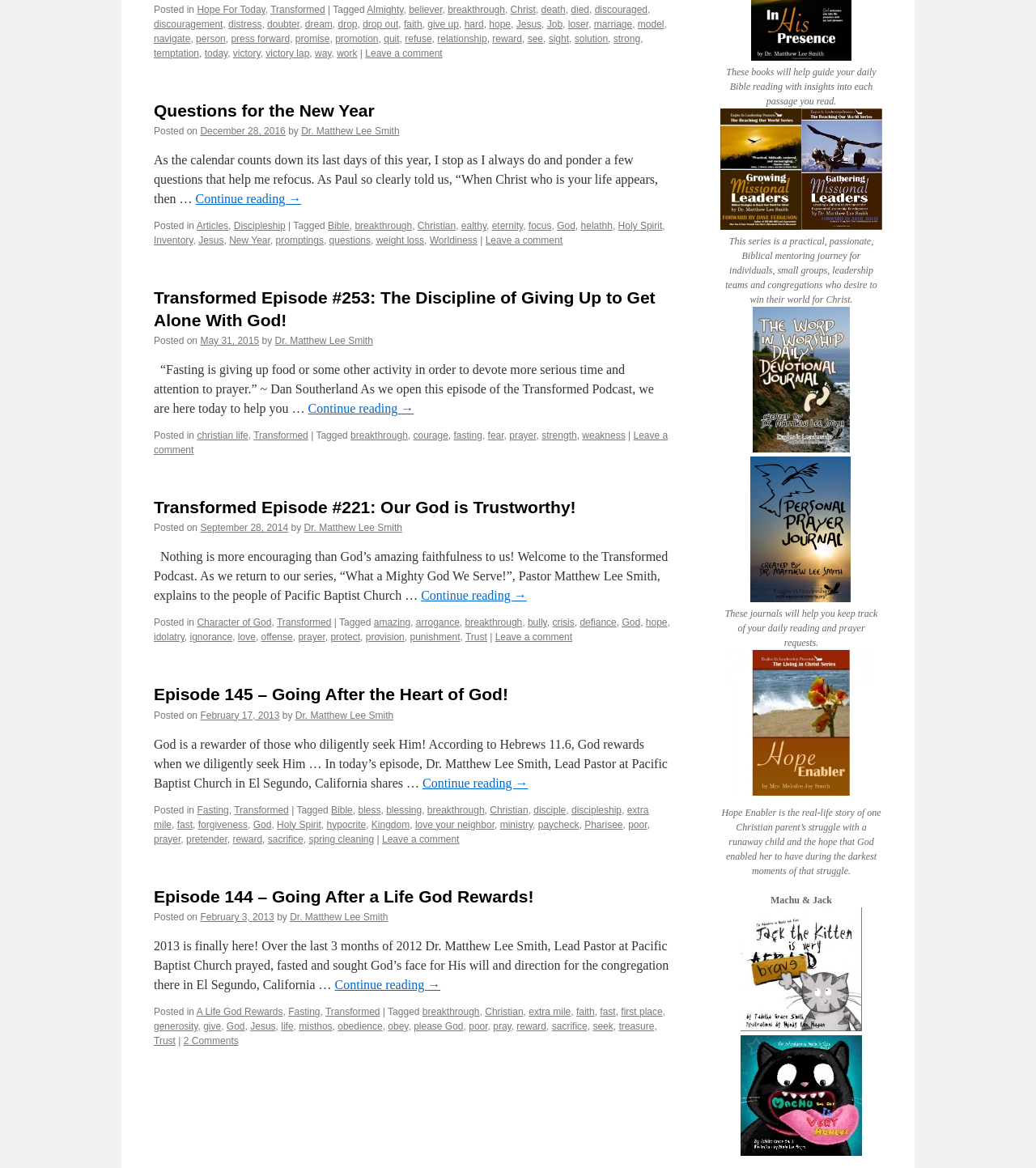Using the provided element description: "Questions for the New Year", identify the bounding box coordinates. The coordinates should be four floats between 0 and 1 in the order [left, top, right, bottom].

[0.148, 0.087, 0.361, 0.103]